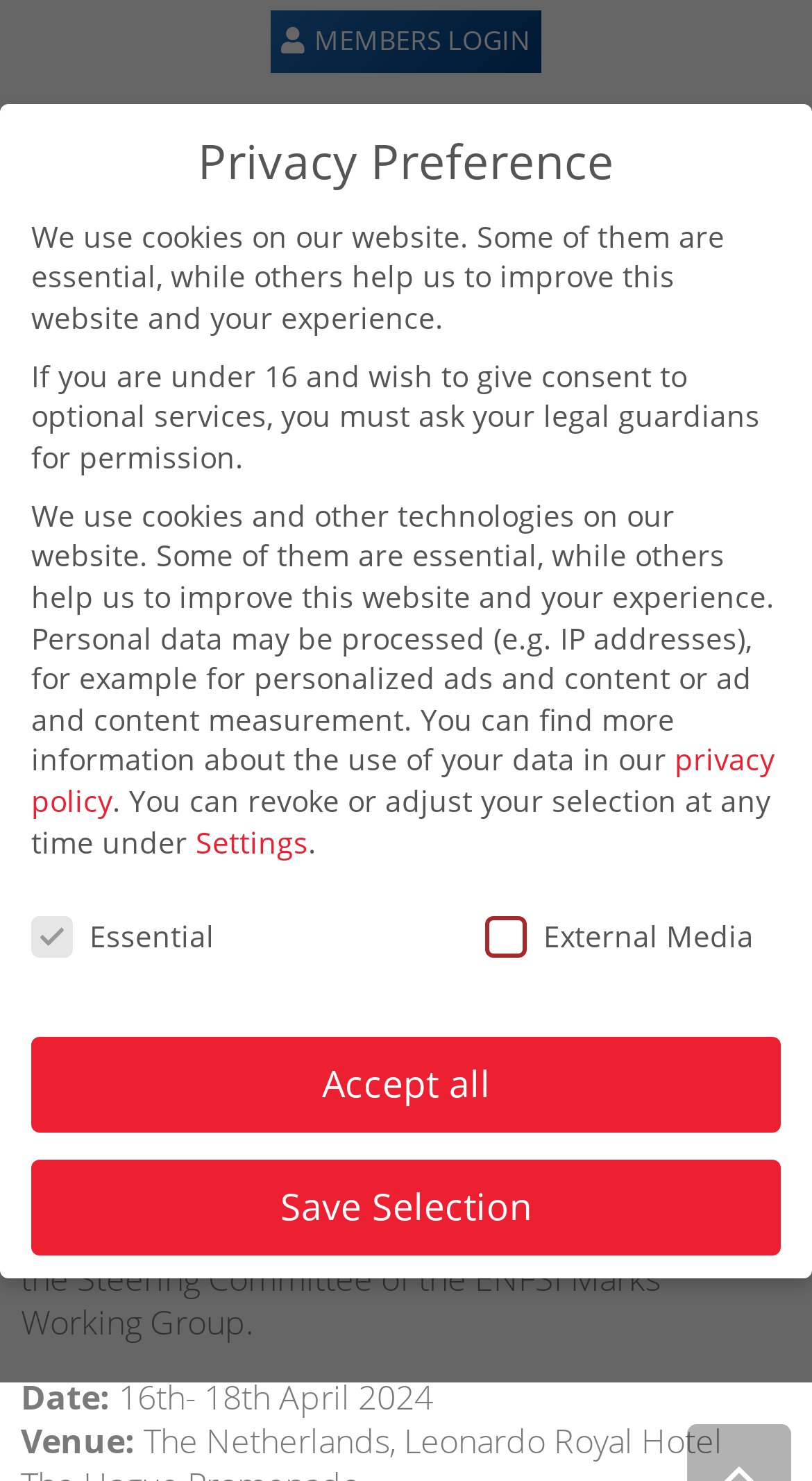Given the following UI element description: "Settings", find the bounding box coordinates in the webpage screenshot.

[0.241, 0.555, 0.379, 0.581]